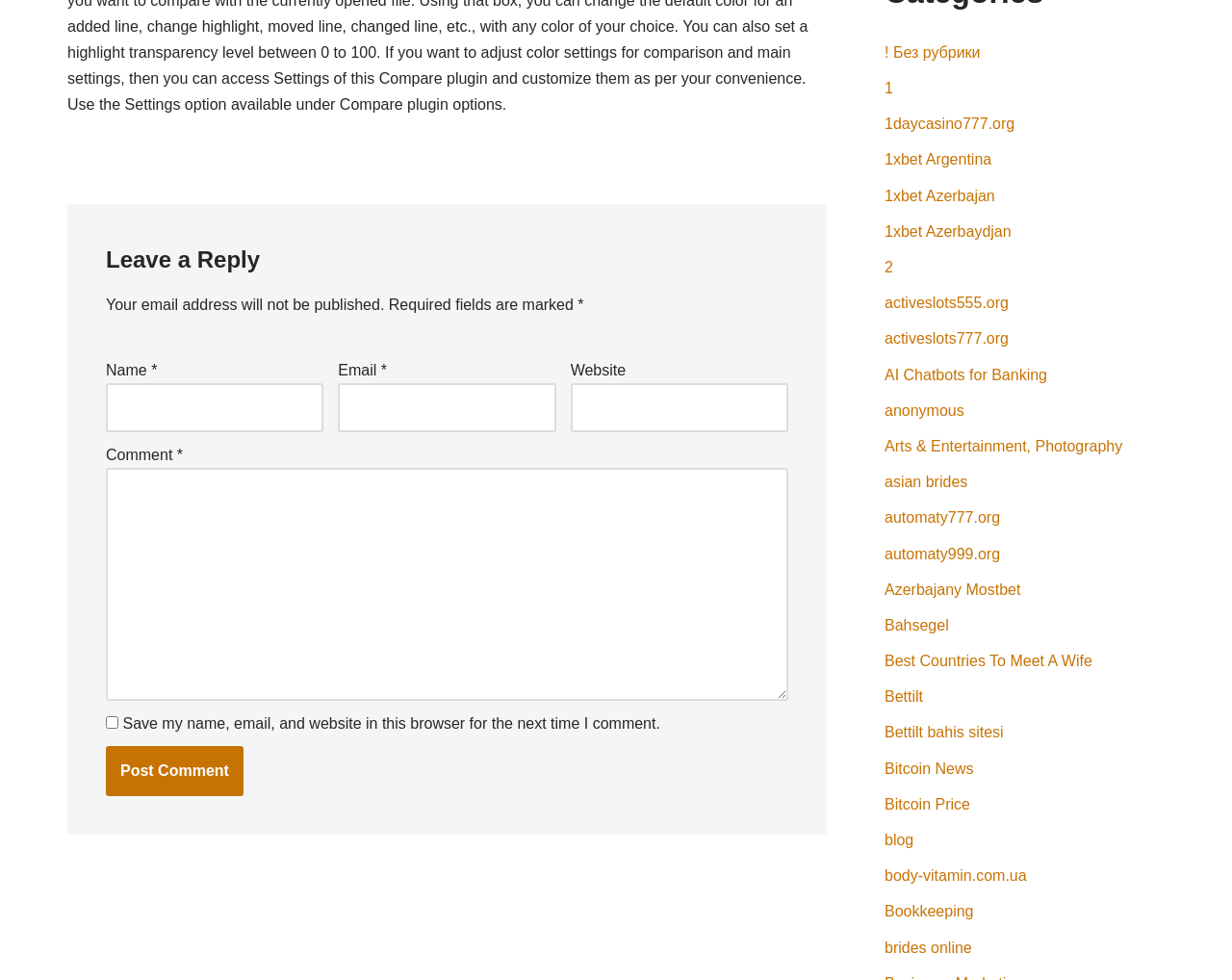Please find the bounding box coordinates of the section that needs to be clicked to achieve this instruction: "Click the link to 1xbet Argentina".

[0.718, 0.155, 0.805, 0.171]